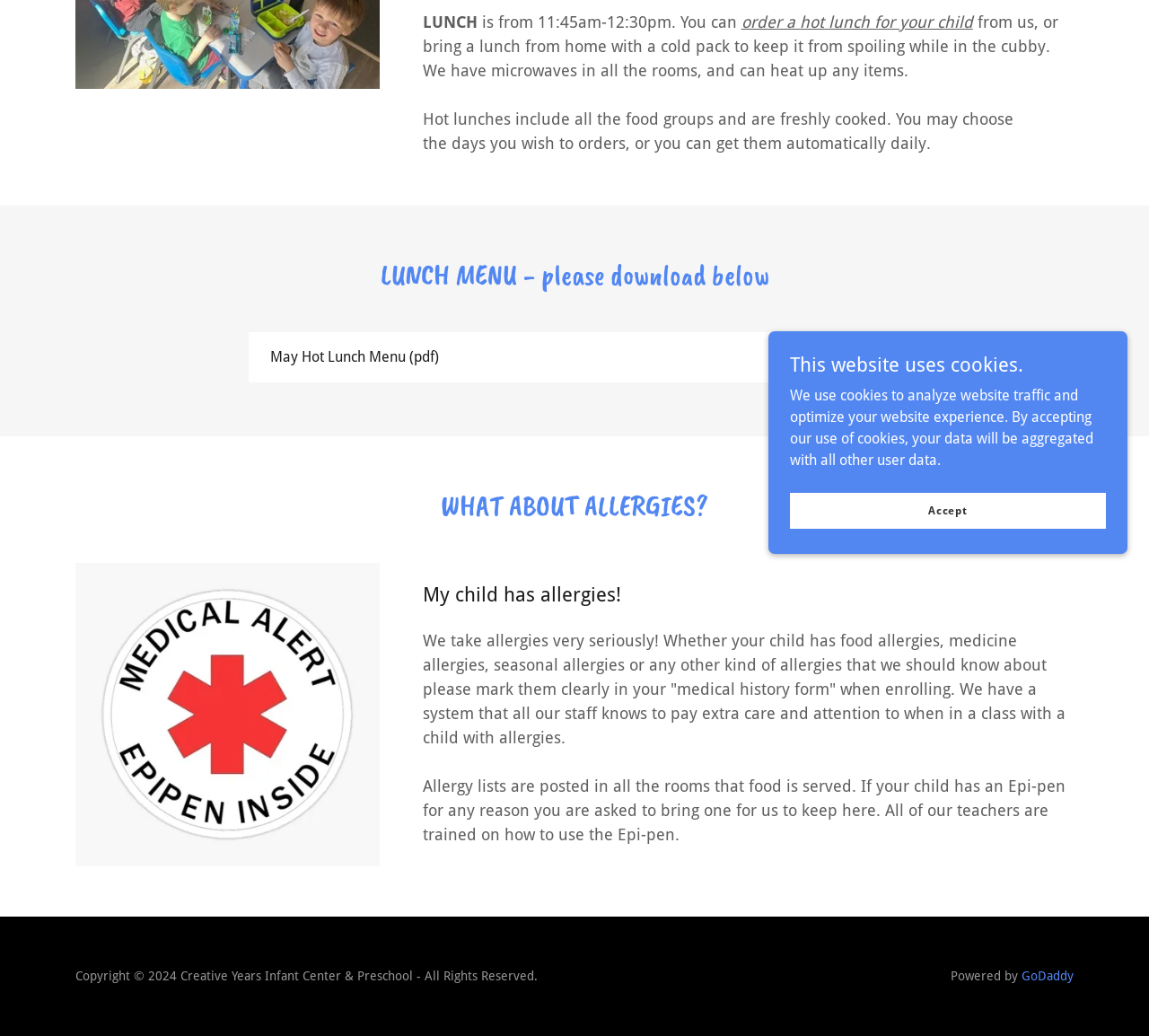Find the bounding box coordinates for the UI element whose description is: "GoDaddy". The coordinates should be four float numbers between 0 and 1, in the format [left, top, right, bottom].

[0.889, 0.935, 0.934, 0.949]